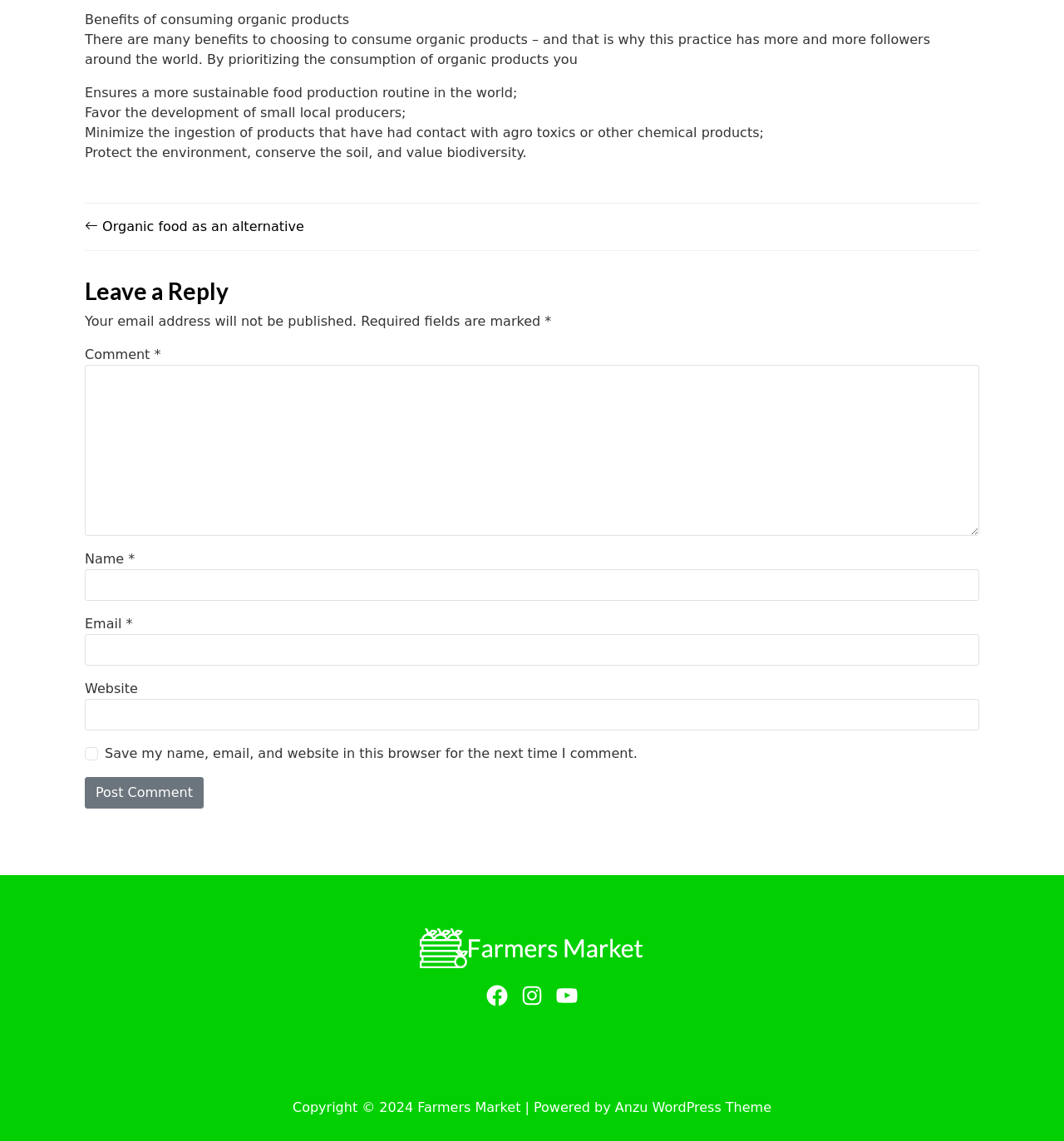What is the main topic of the webpage?
Provide a detailed answer to the question, using the image to inform your response.

The webpage is discussing the benefits of consuming organic products, which is evident from the static text 'Benefits of consuming organic products' and the subsequent points listed below it.